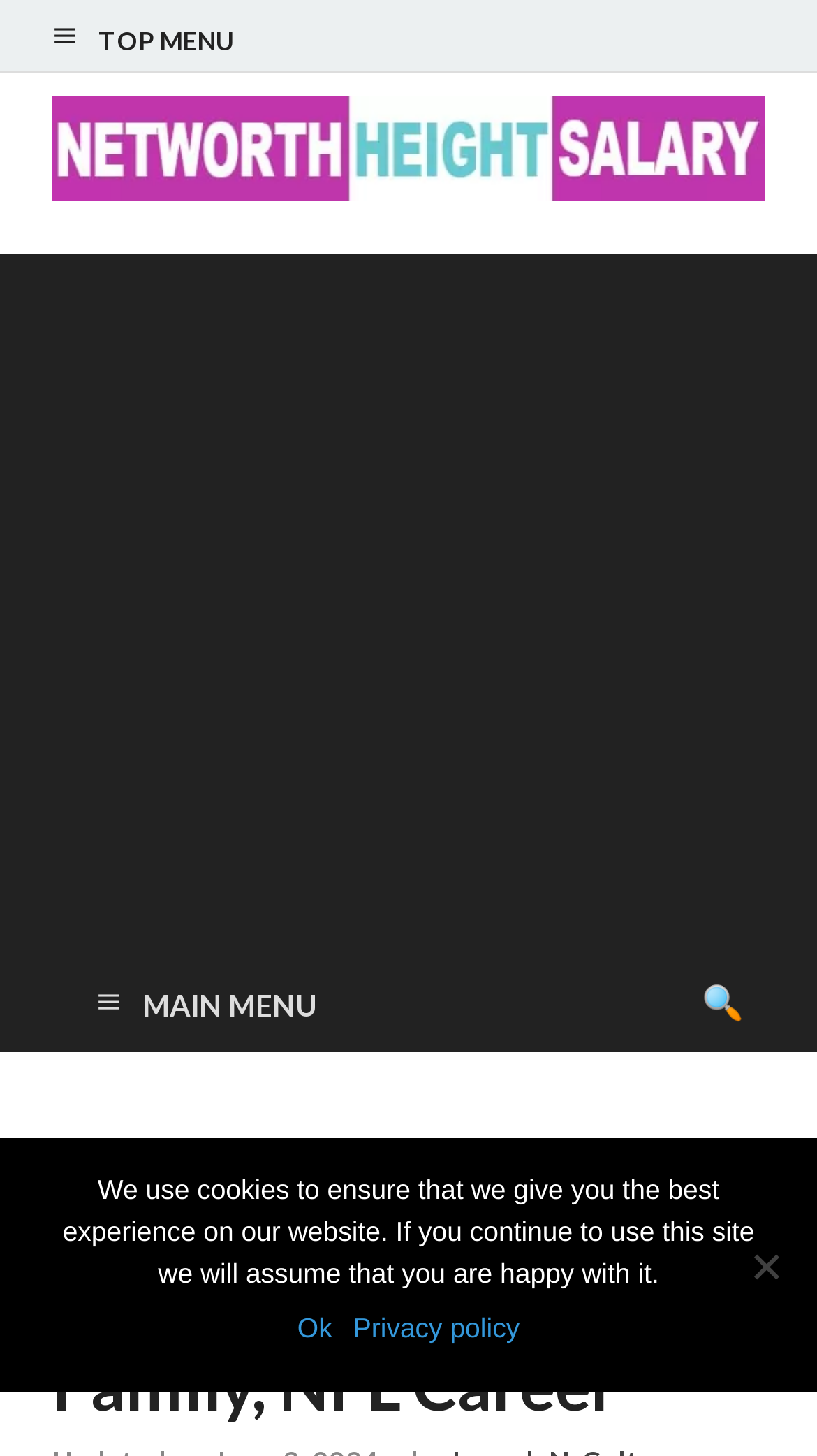How many links are present in the top menu?
Respond with a short answer, either a single word or a phrase, based on the image.

2